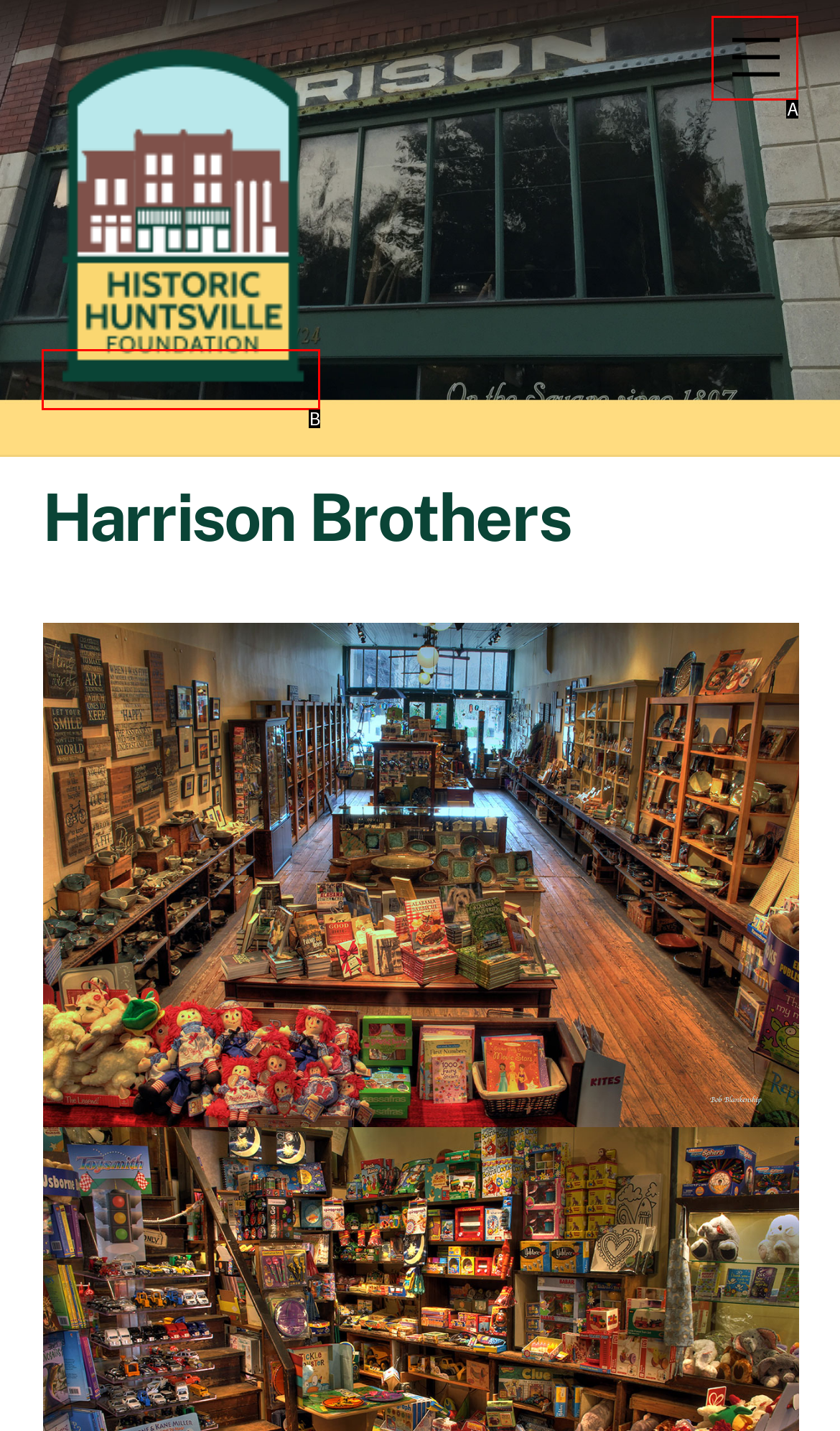Given the description: title="Historic Huntsville Foundation", select the HTML element that matches it best. Reply with the letter of the chosen option directly.

B